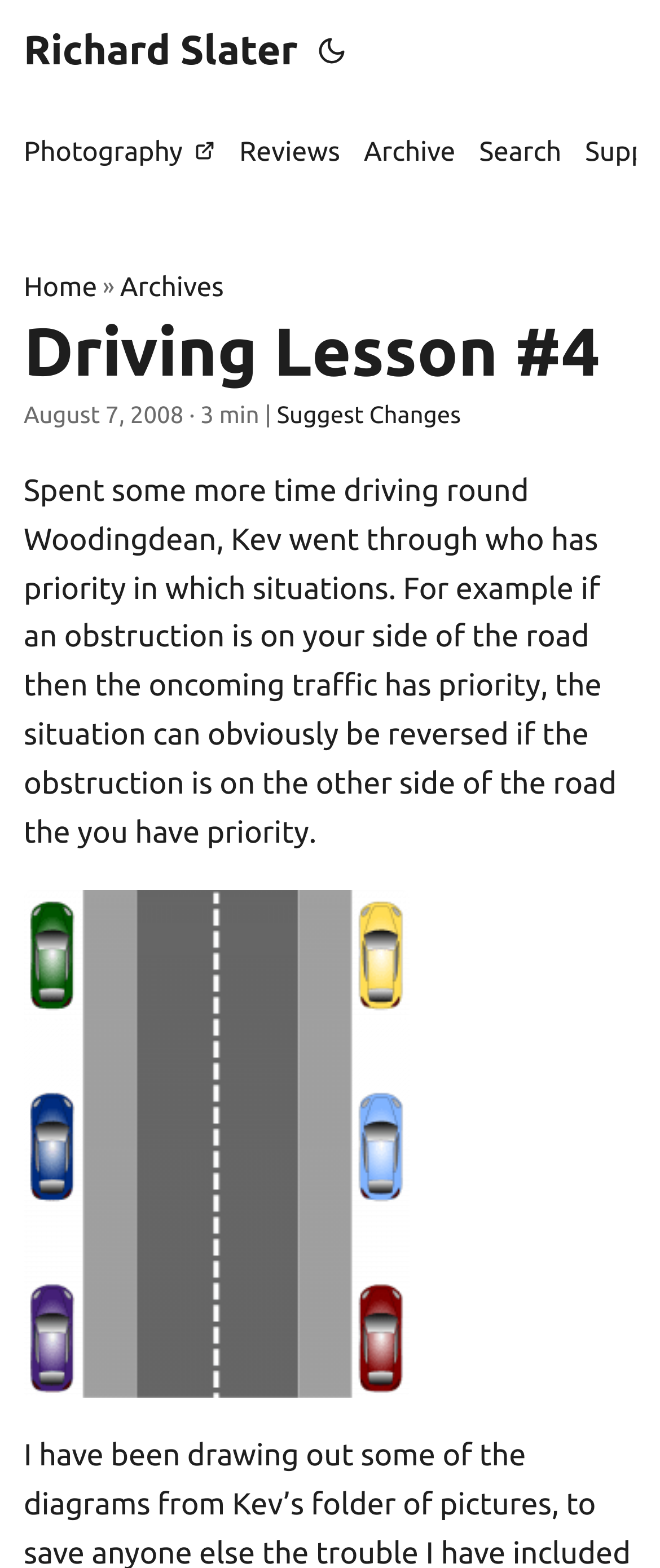Please identify the primary heading of the webpage and give its text content.

Driving Lesson #4